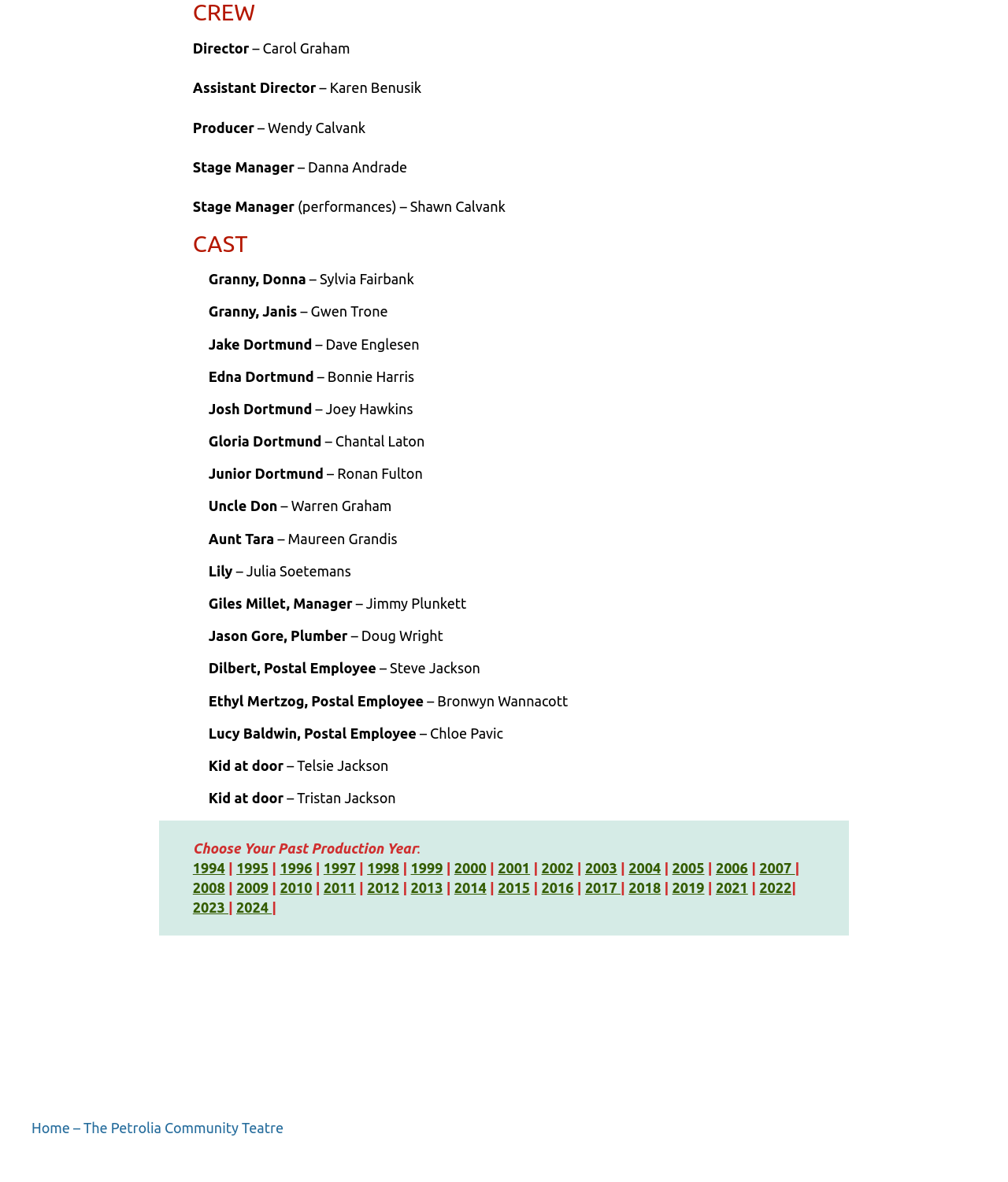Who plays the role of Granny, Donna? Based on the image, give a response in one word or a short phrase.

Sylvia Fairbank